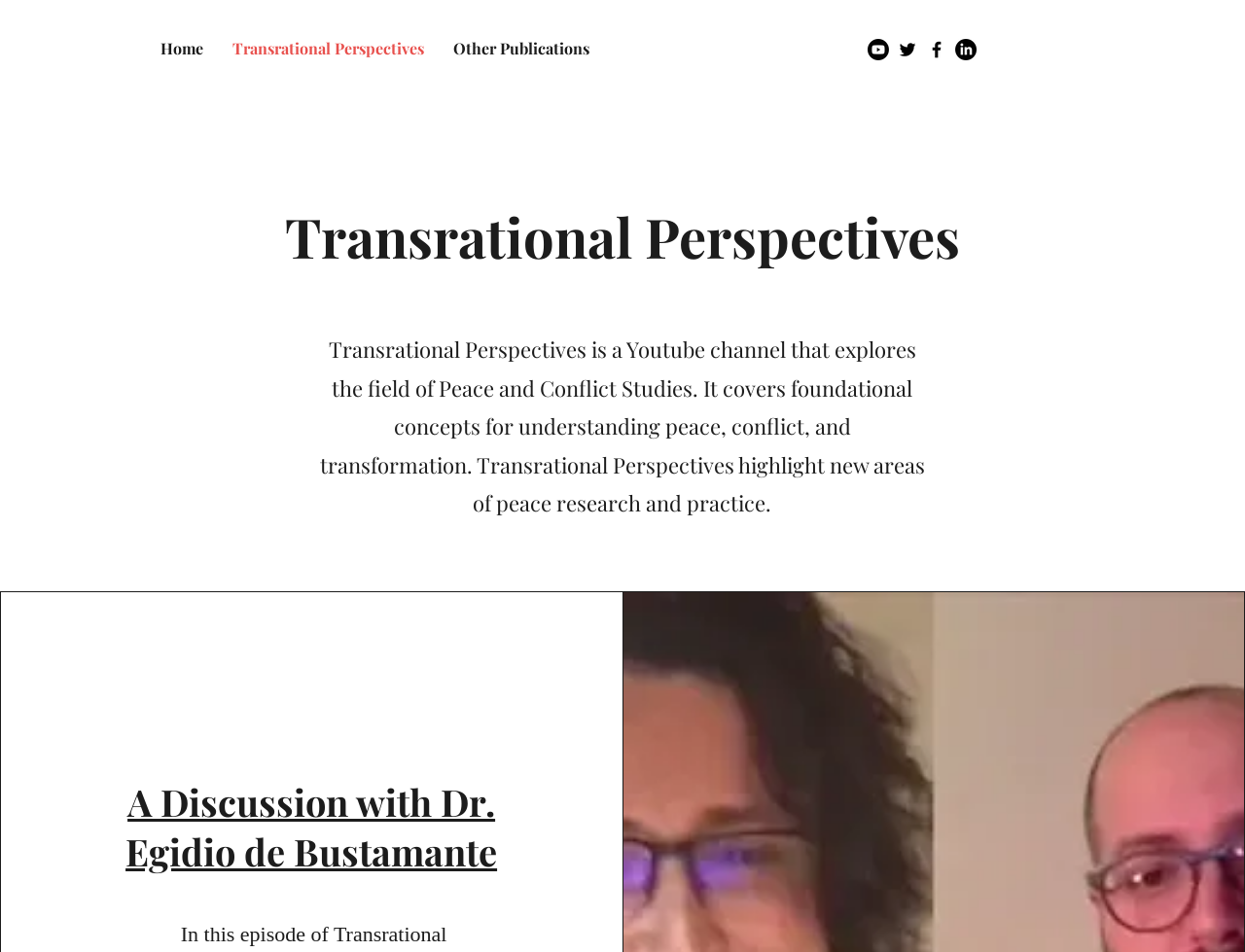Identify the bounding box coordinates of the element to click to follow this instruction: 'go to home page'. Ensure the coordinates are four float values between 0 and 1, provided as [left, top, right, bottom].

[0.117, 0.038, 0.175, 0.063]